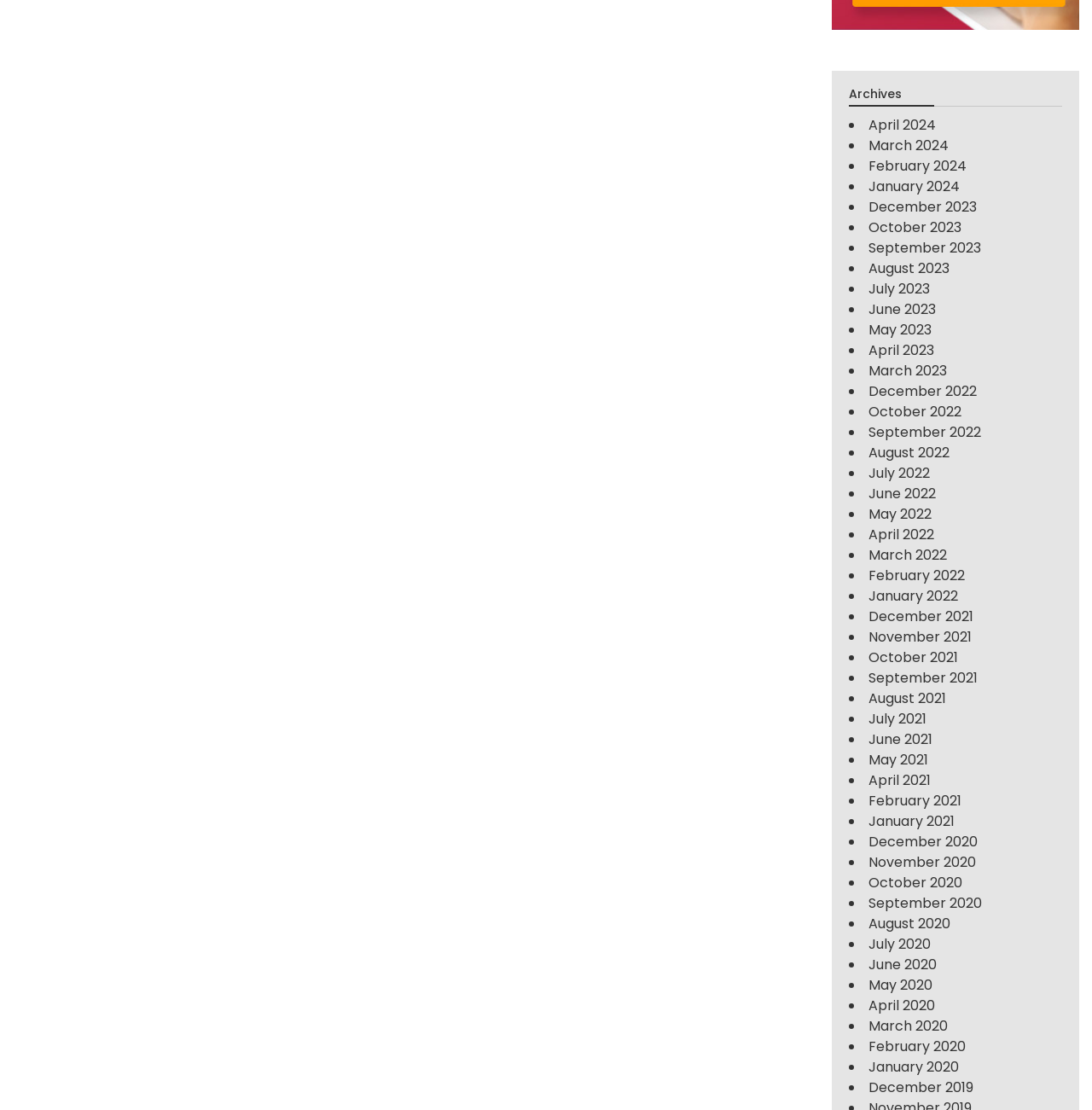How many months are available in the archives for 2024?
Based on the screenshot, give a detailed explanation to answer the question.

By counting the number of links related to 2024, I can see that there are 4 months available in the archives for 2024, which are April, March, February, and January.